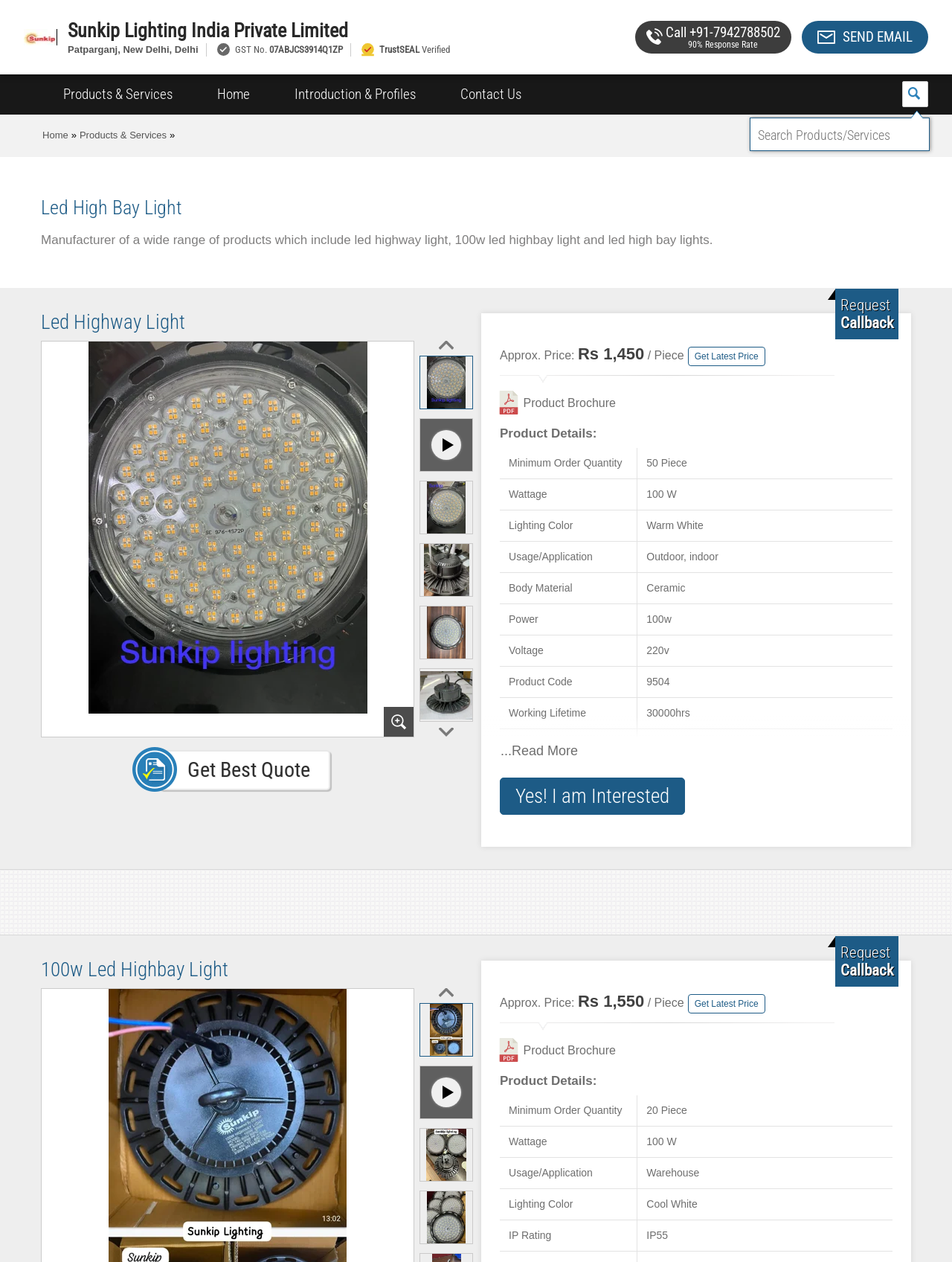Identify the bounding box coordinates of the clickable region necessary to fulfill the following instruction: "View product details of Led Highway Light". The bounding box coordinates should be four float numbers between 0 and 1, i.e., [left, top, right, bottom].

[0.043, 0.248, 0.505, 0.262]